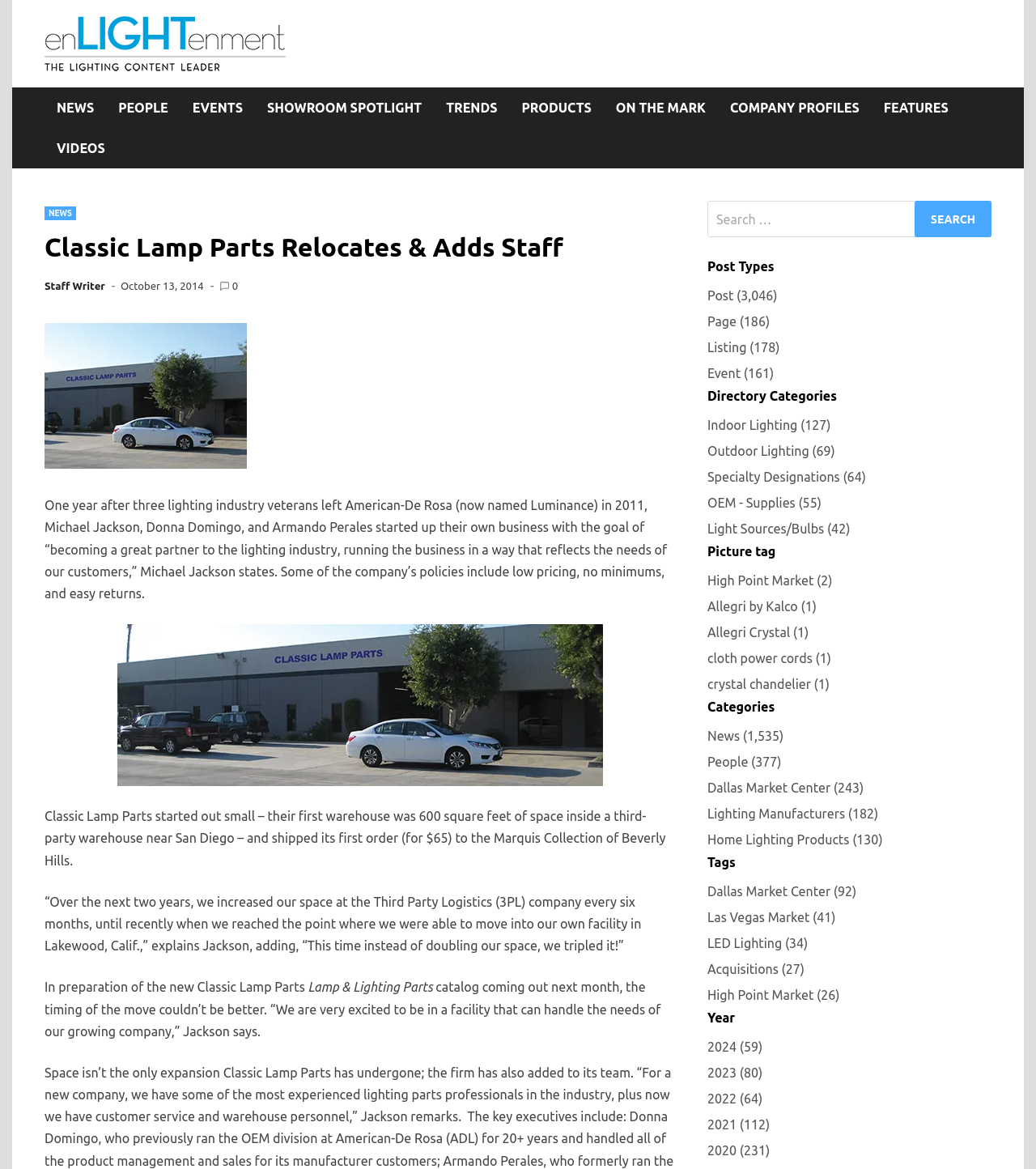Explain the webpage's layout and main content in detail.

The webpage is about Classic Lamp Parts, a company that provides residential lighting solutions. At the top of the page, there is a navigation menu with links to various sections, including NEWS, PEOPLE, EVENTS, SHOWROOM SPOTLIGHT, TRENDS, PRODUCTS, ON THE MARK, COMPANY PROFILES, FEATURES, and VIDEOS.

Below the navigation menu, there is a header section with a title "Classic Lamp Parts Relocates & Adds Staff" and a subheading "Staff Writer" with a date "October 13, 2014". There are also three small images on the right side of the header section.

The main content of the page is divided into several sections. The first section describes the company's history, stating that it was founded by three lighting industry veterans who wanted to create a business that prioritizes customer needs. The section also mentions the company's policies, including low pricing, no minimums, and easy returns.

The next section talks about the company's growth, stating that it started small but has since tripled its space and added new staff members. There is also a mention of the company's new facility in Lakewood, California.

The following sections provide more information about the company's products and services, including a mention of an upcoming catalog and the company's expansion into new areas.

On the right side of the page, there is a search bar with a button labeled "Search". Below the search bar, there are several links to different categories, including Post Types, Directory Categories, Picture tags, Categories, Tags, and Year. Each category has several sub-links with numbers in parentheses, indicating the number of items in each category.

Overall, the webpage provides information about Classic Lamp Parts, its history, products, and services, as well as its growth and expansion plans.